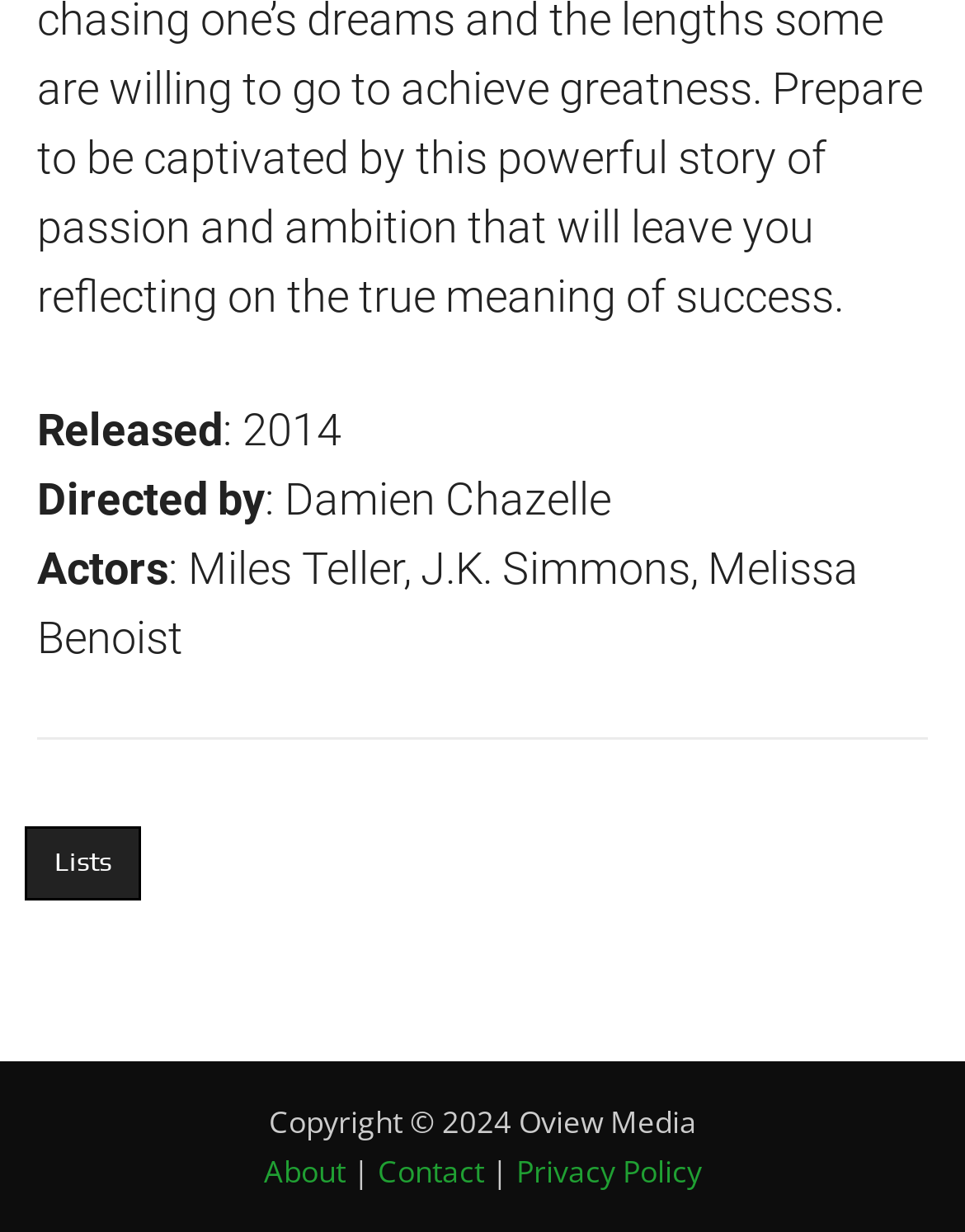Using the description "Home", predict the bounding box of the relevant HTML element.

None